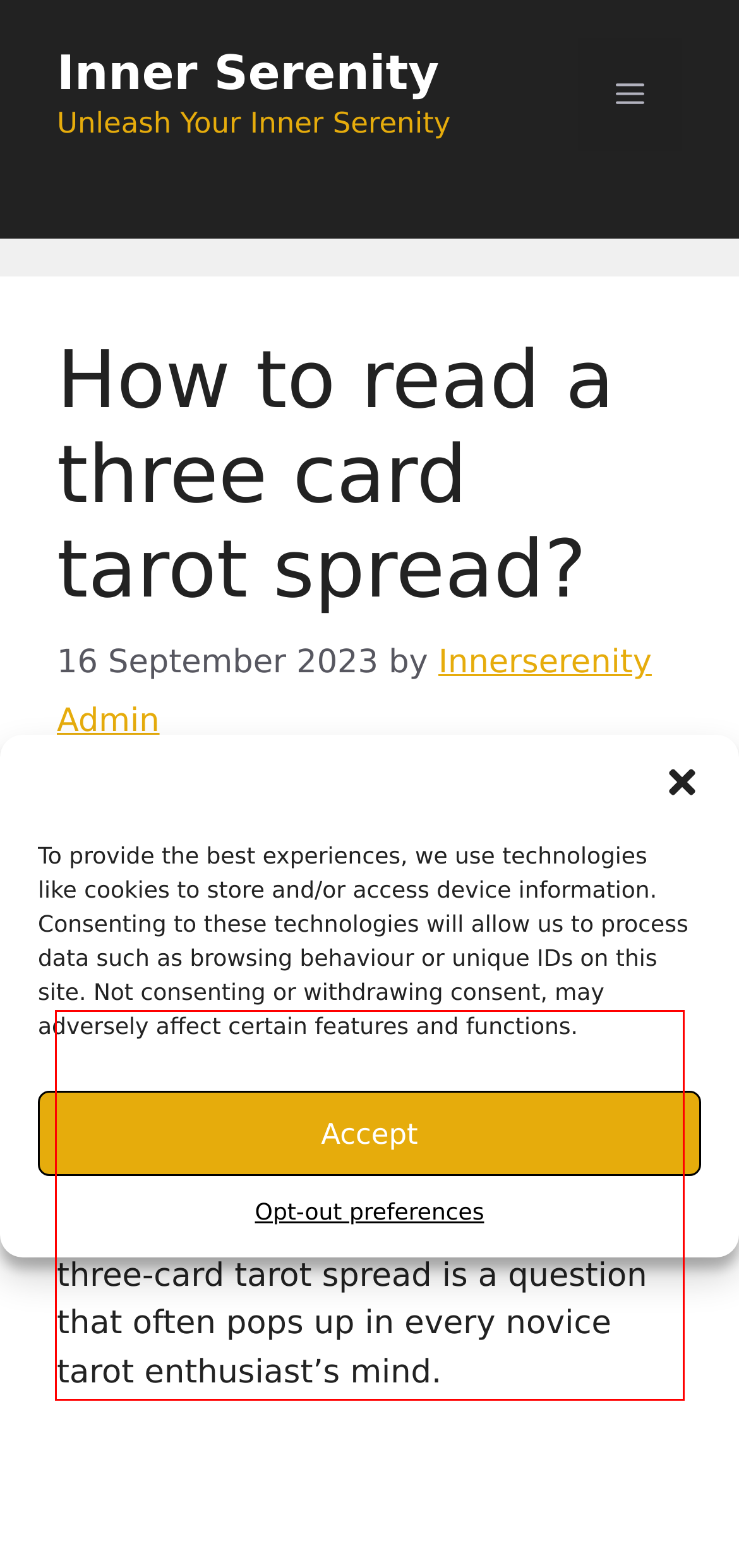You have a screenshot of a webpage with a red bounding box. Identify and extract the text content located inside the red bounding box.

If you’re intrigued by the mystical world of tarot cards and curious about understanding the nuances behind a three-card tarot spread, you’re exactly where you need to be. How to read a three-card tarot spread is a question that often pops up in every novice tarot enthusiast’s mind.